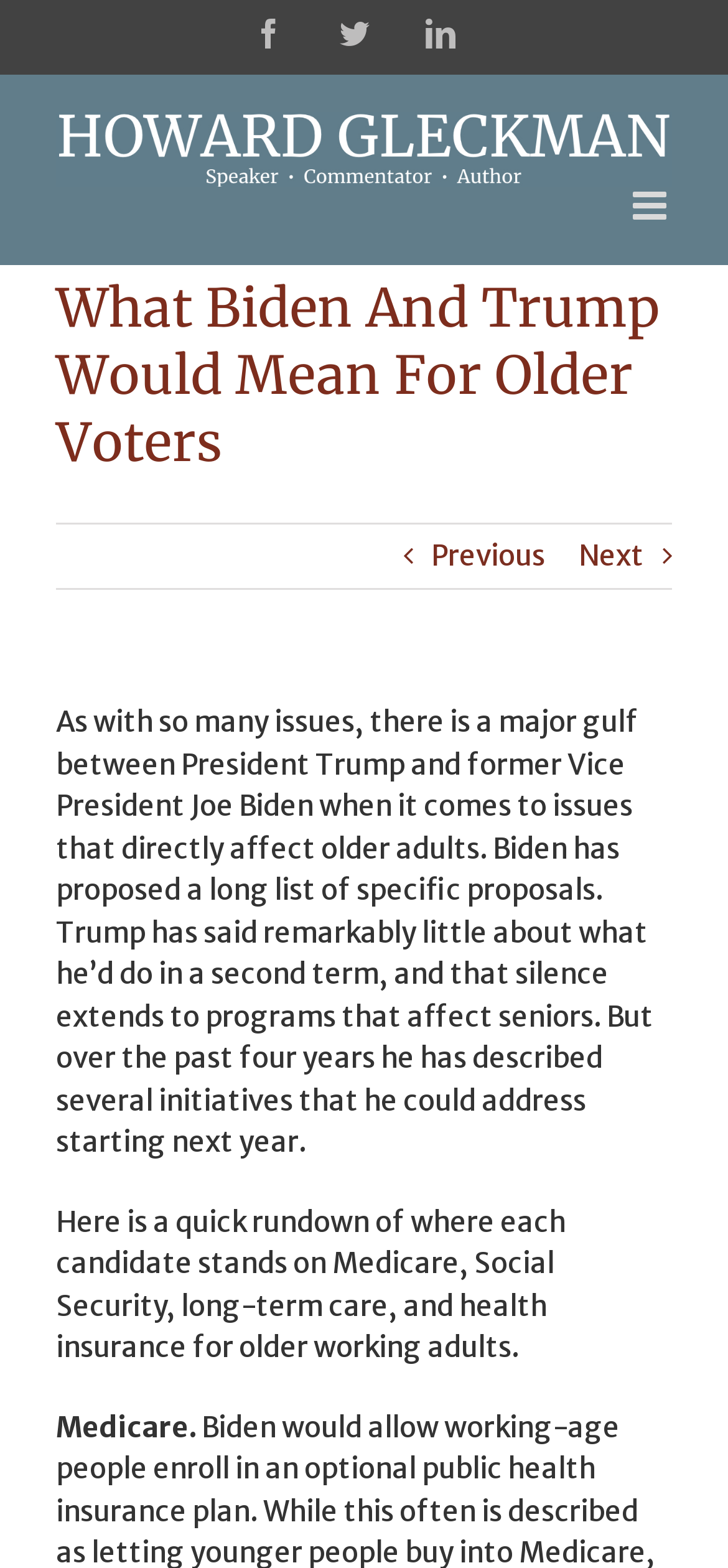Given the description of a UI element: "facebook", identify the bounding box coordinates of the matching element in the webpage screenshot.

[0.349, 0.012, 0.39, 0.031]